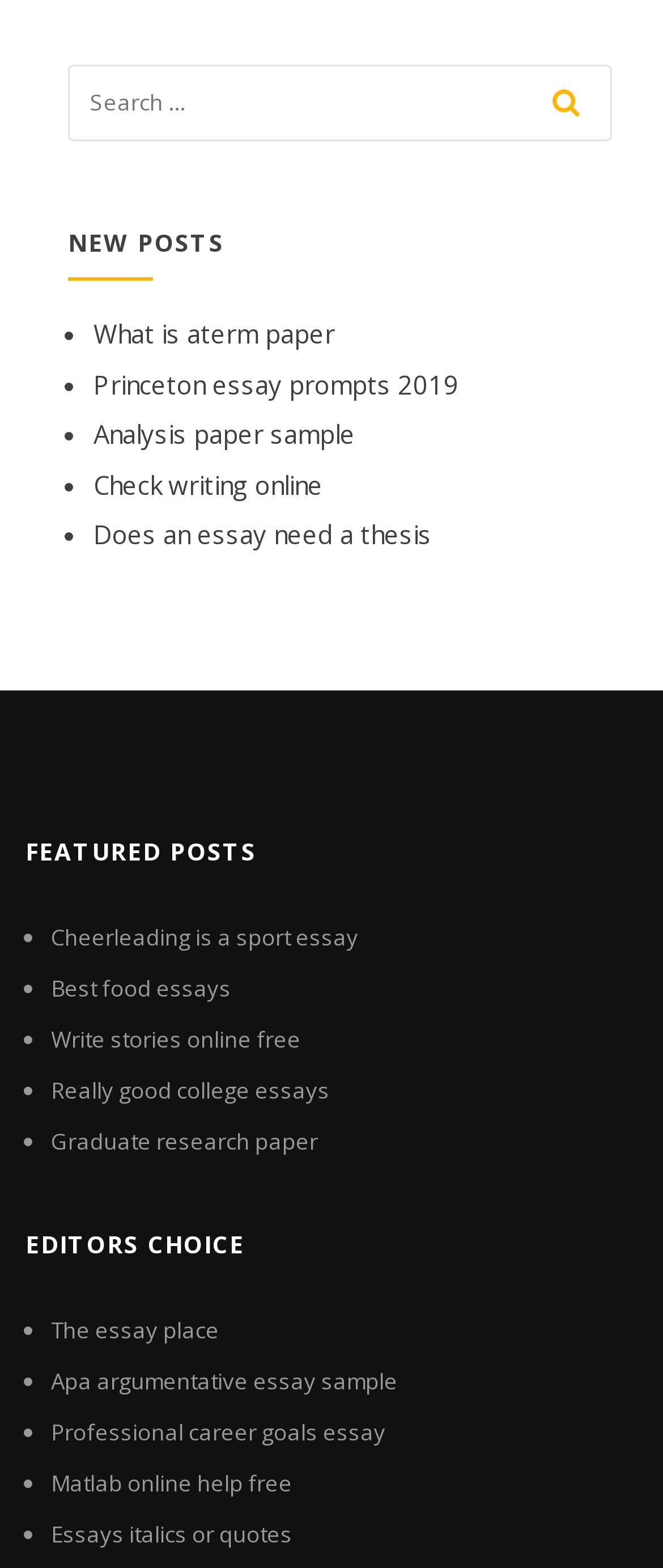Select the bounding box coordinates of the element I need to click to carry out the following instruction: "explore the editor's choice on the essay place".

[0.077, 0.838, 0.331, 0.858]